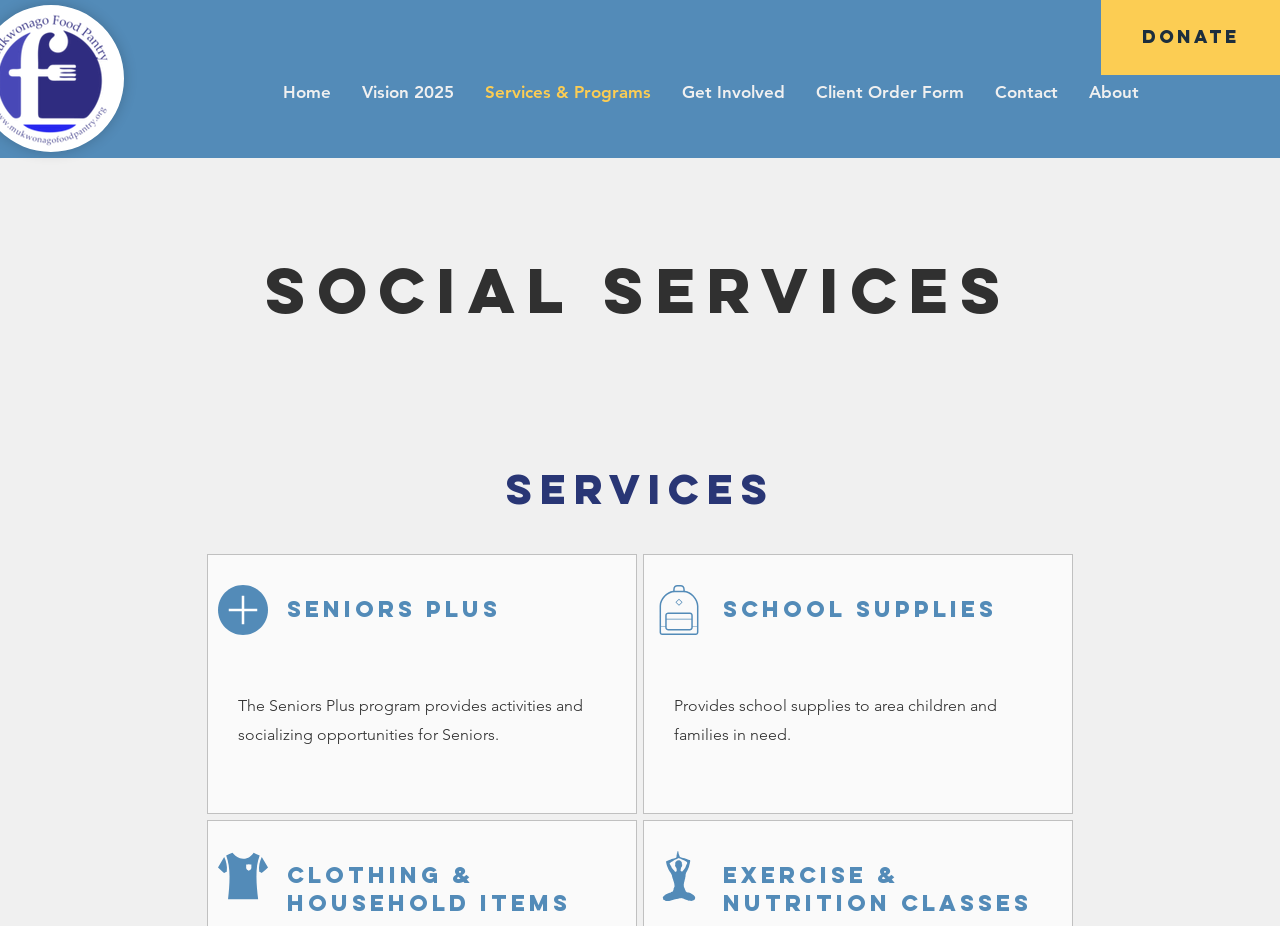Find the bounding box coordinates for the area that must be clicked to perform this action: "Access Client Order Form".

[0.625, 0.083, 0.764, 0.117]